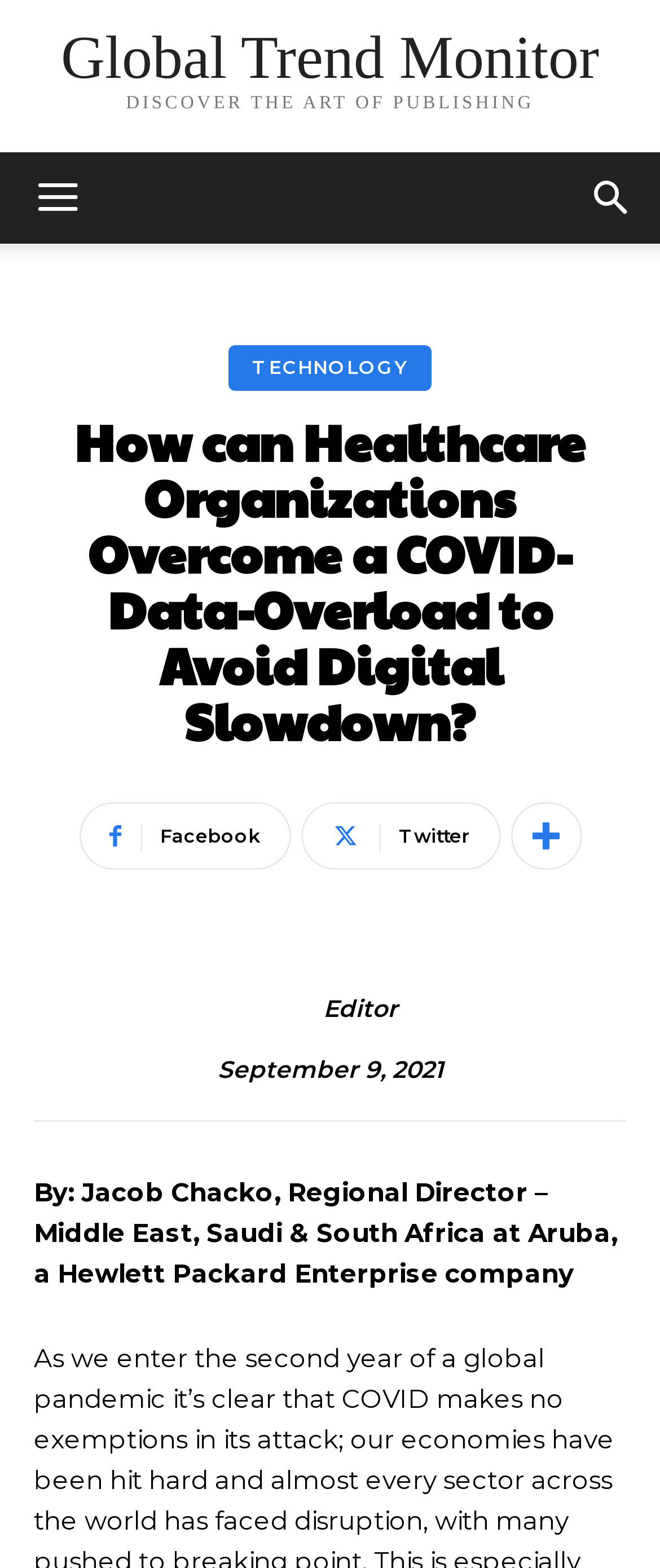How many social media links are present?
Using the image, answer in one word or phrase.

3